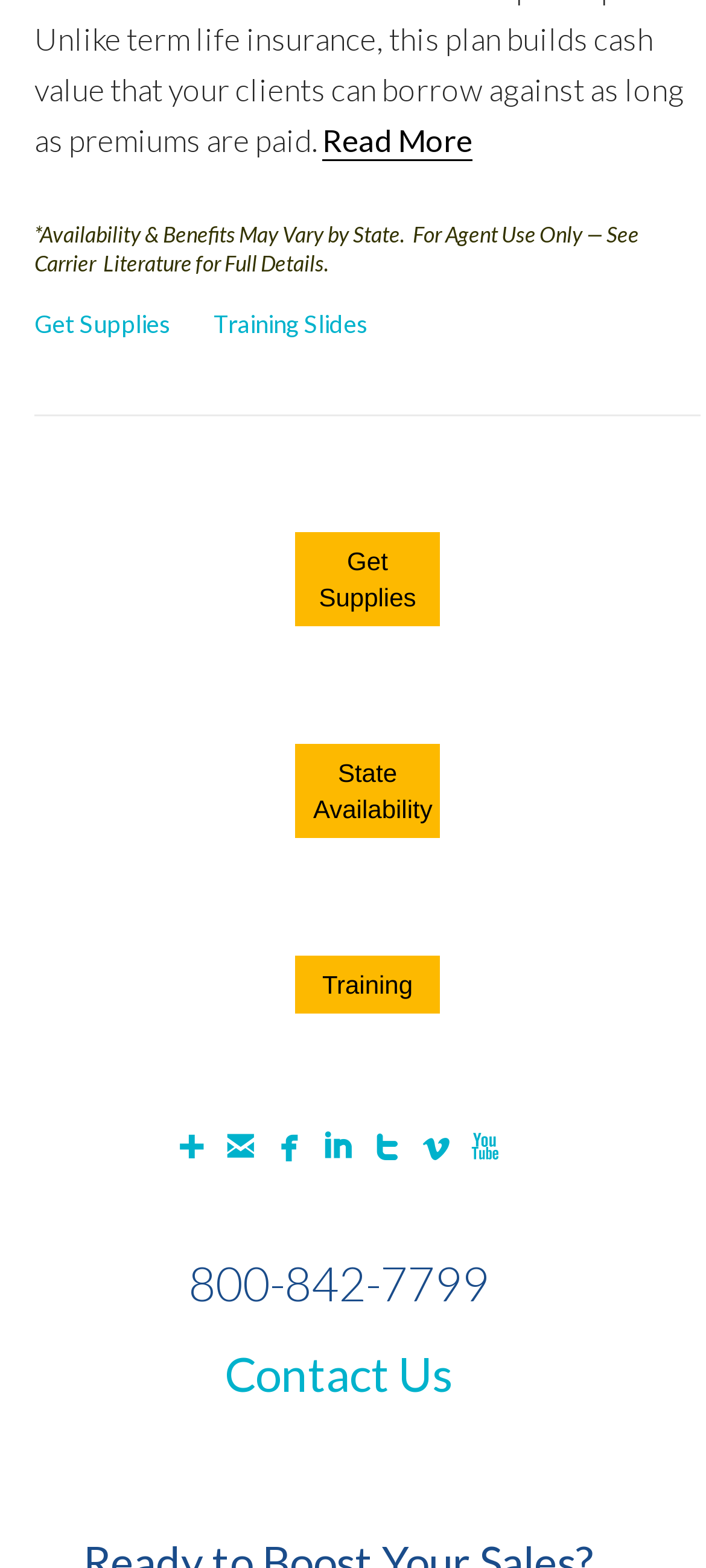Please specify the bounding box coordinates in the format (top-left x, top-left y, bottom-right x, bottom-right y), with values ranging from 0 to 1. Identify the bounding box for the UI component described as follows: Training

[0.418, 0.609, 0.623, 0.646]